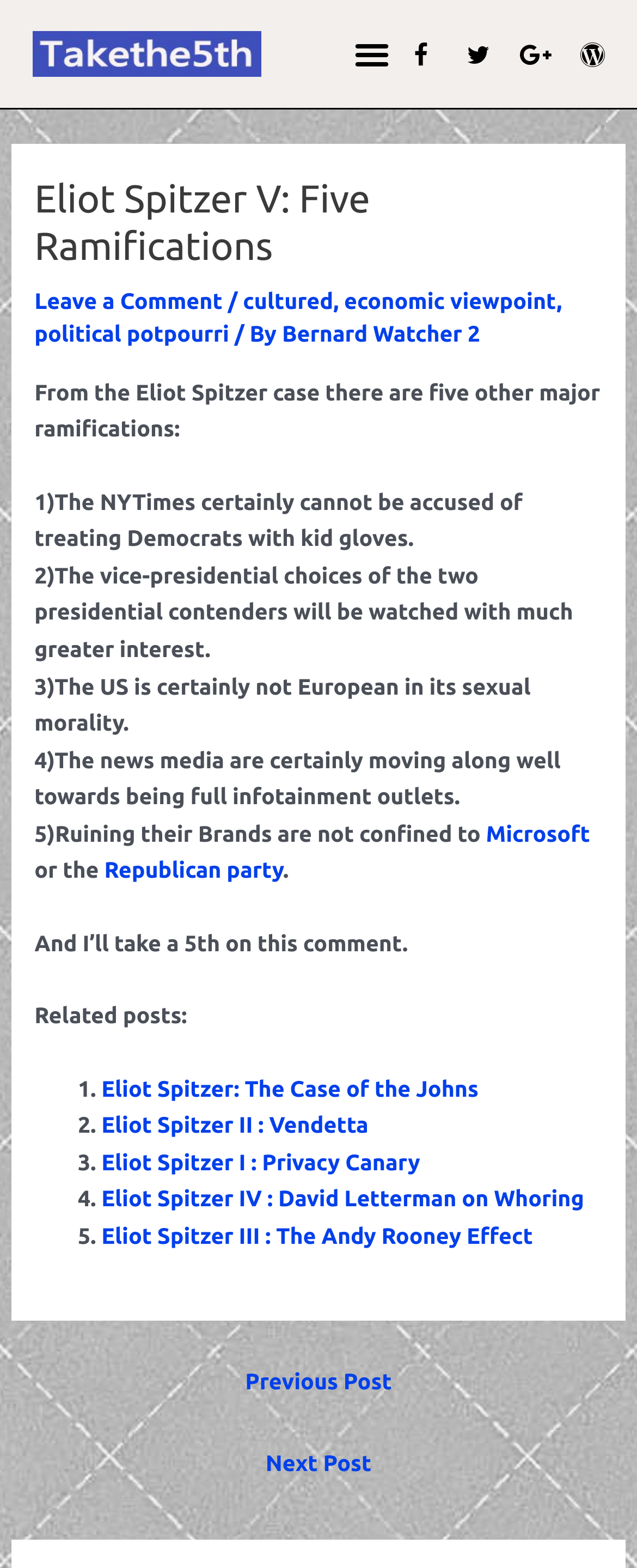Based on what you see in the screenshot, provide a thorough answer to this question: How many related posts are listed?

I scrolled down to the 'Related posts' section and counted the number of links listed, which are 5, so there are 5 related posts listed.